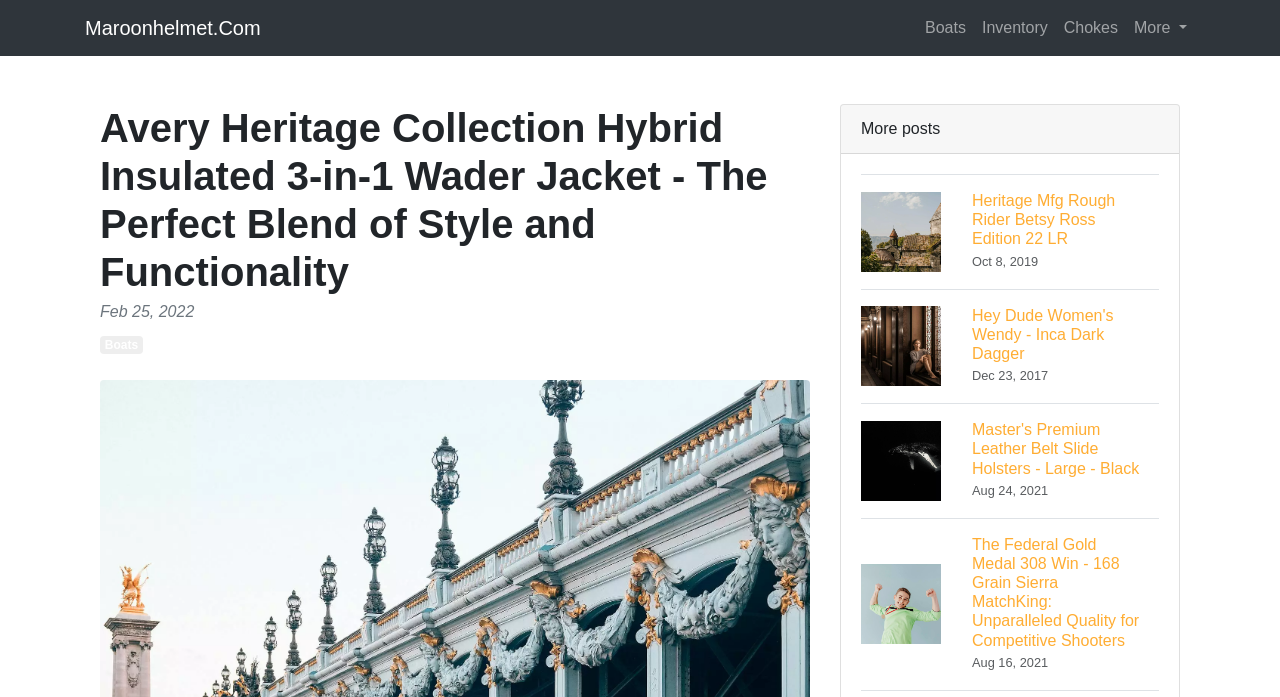Identify the coordinates of the bounding box for the element that must be clicked to accomplish the instruction: "Click on Maroonhelmet.Com".

[0.066, 0.011, 0.204, 0.069]